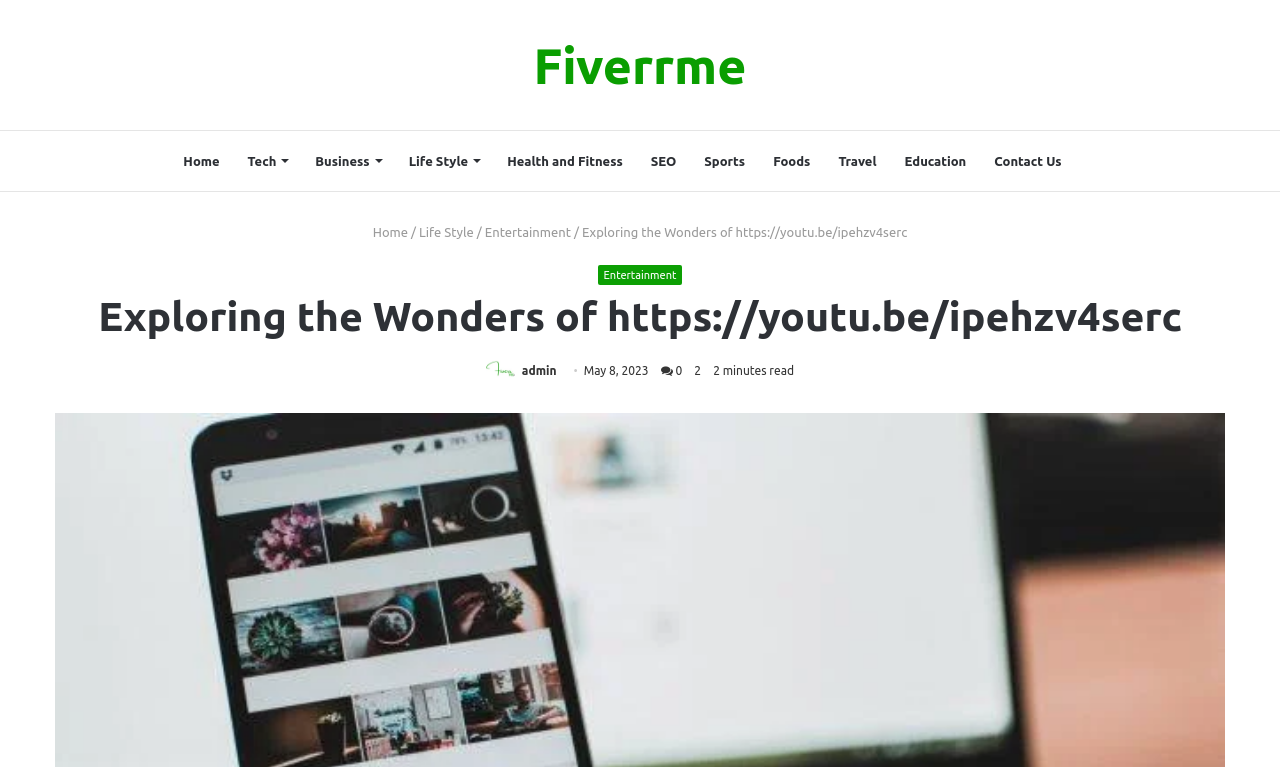What is the estimated reading time of the article?
Refer to the image and provide a concise answer in one word or phrase.

2 minutes